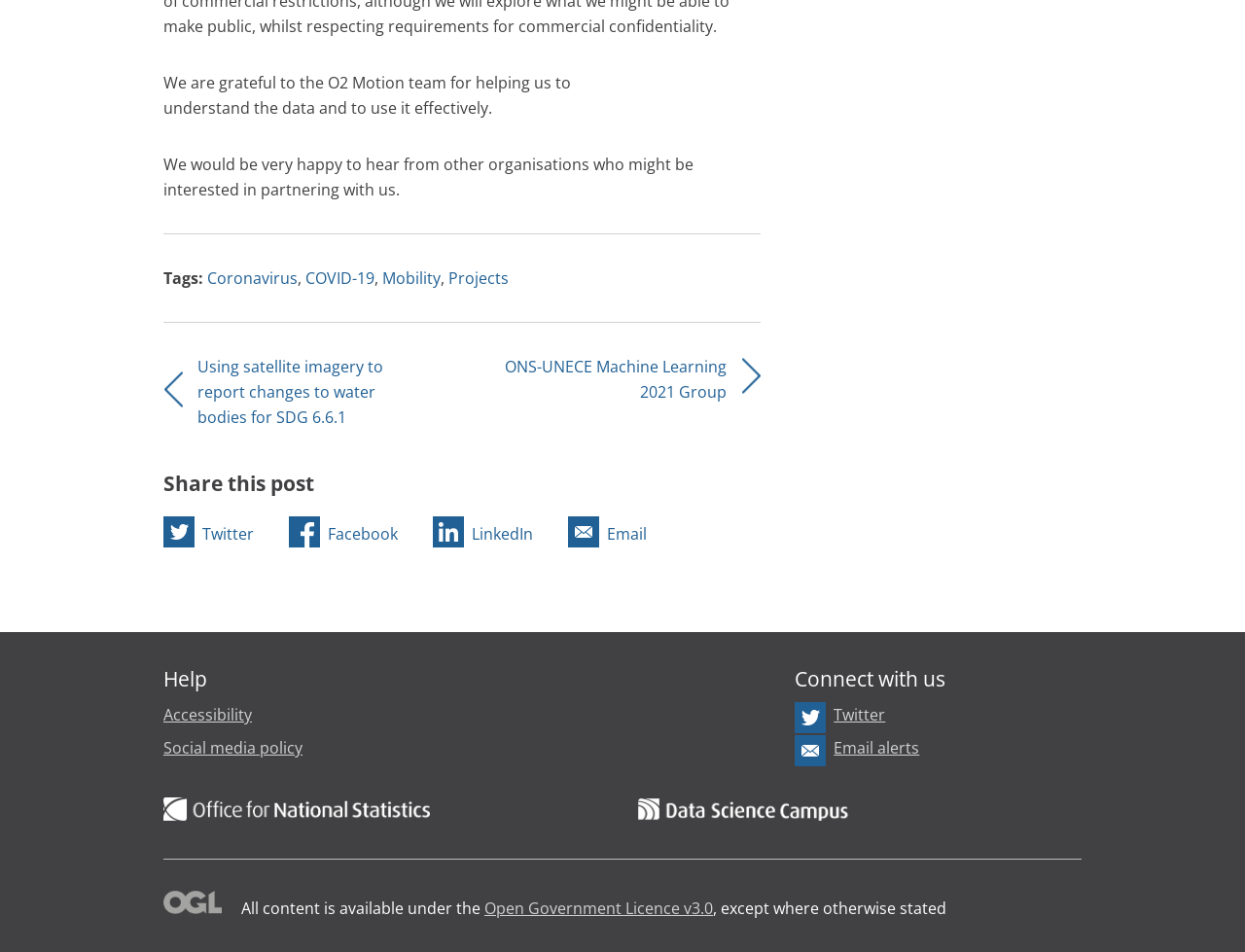Locate the bounding box coordinates of the element that should be clicked to fulfill the instruction: "Follow the 'Twitter' social media link".

[0.67, 0.74, 0.711, 0.762]